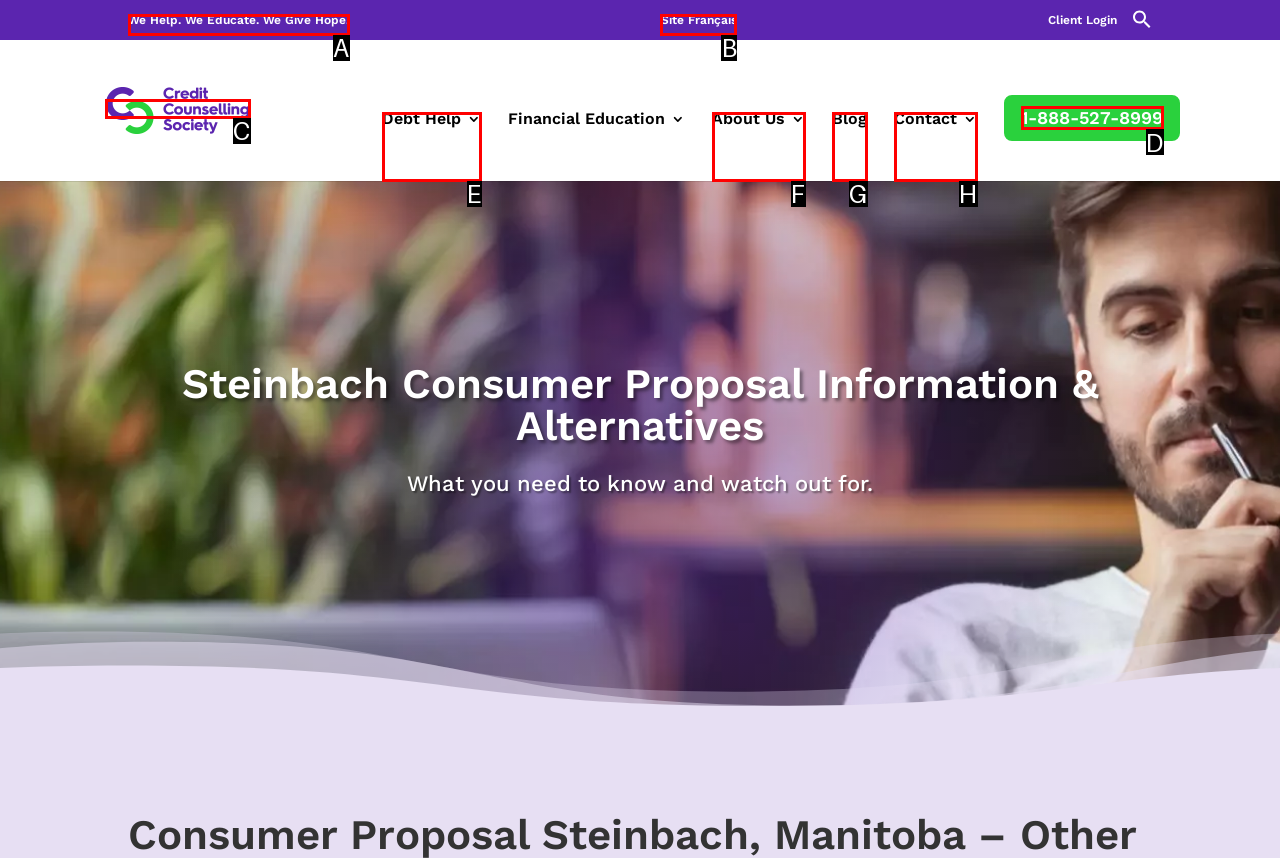Which HTML element matches the description: alt="Credit Counselling Society" the best? Answer directly with the letter of the chosen option.

C